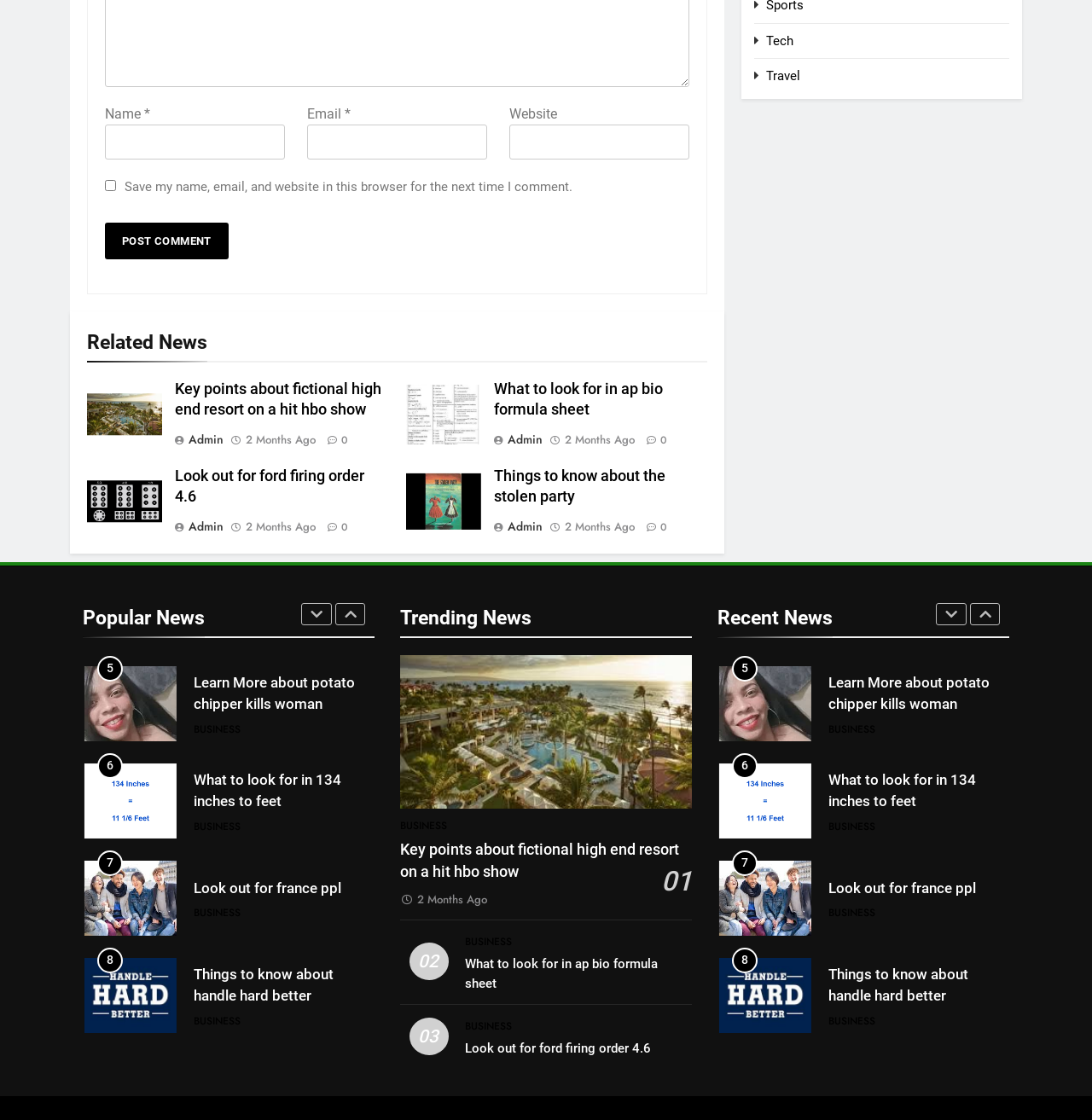What is the topic of the first article?
Look at the image and construct a detailed response to the question.

The first article is located under the 'Related News' heading and features an image with a caption 'fictional high end resort on a hit hbo show'. The article's topic is about this fictional resort.